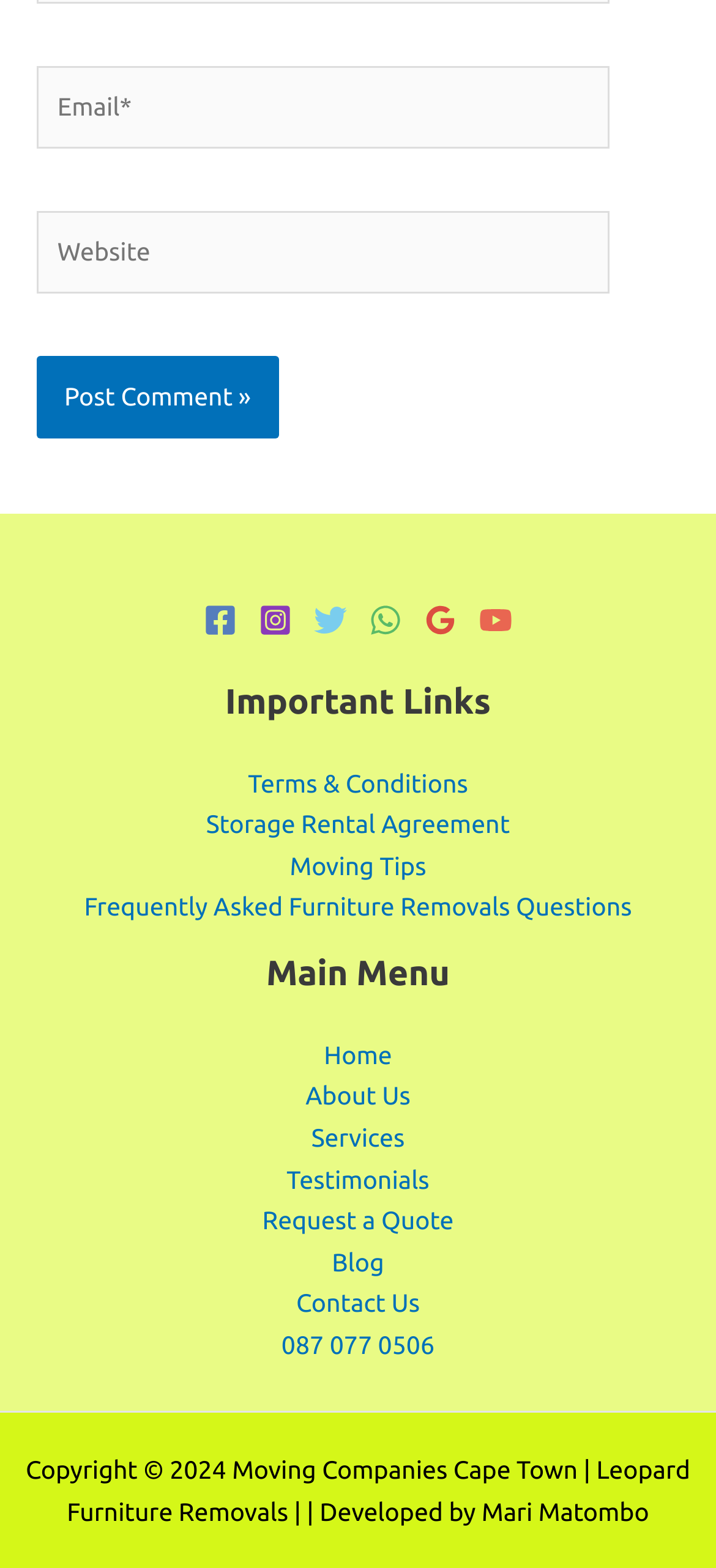Respond to the following question using a concise word or phrase: 
What social media platforms are available for sharing?

Facebook, Instagram, Twitter, WhatsApp, YouTube, Google